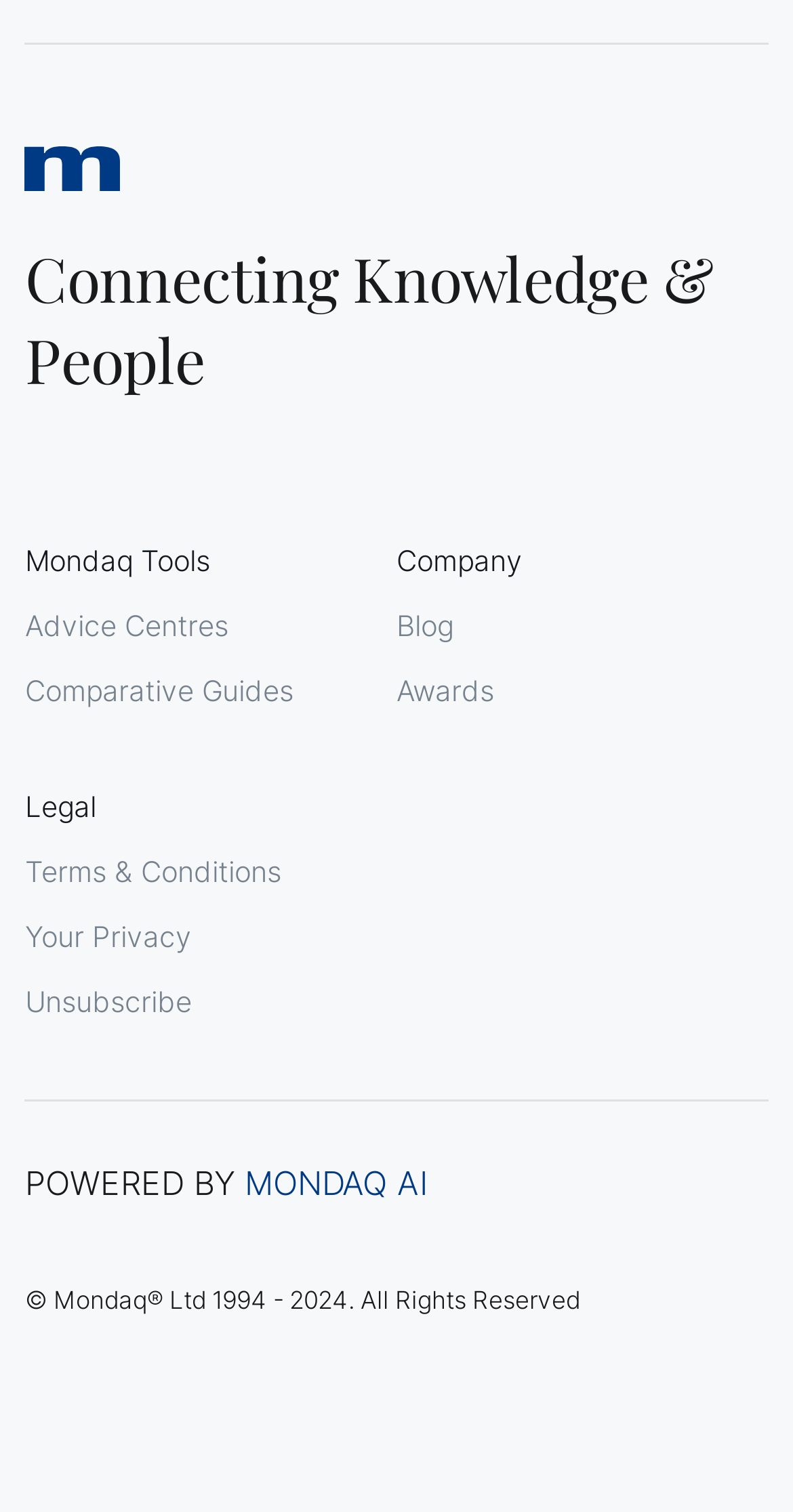Determine the coordinates of the bounding box that should be clicked to complete the instruction: "select Advice Centres". The coordinates should be represented by four float numbers between 0 and 1: [left, top, right, bottom].

[0.031, 0.402, 0.288, 0.425]